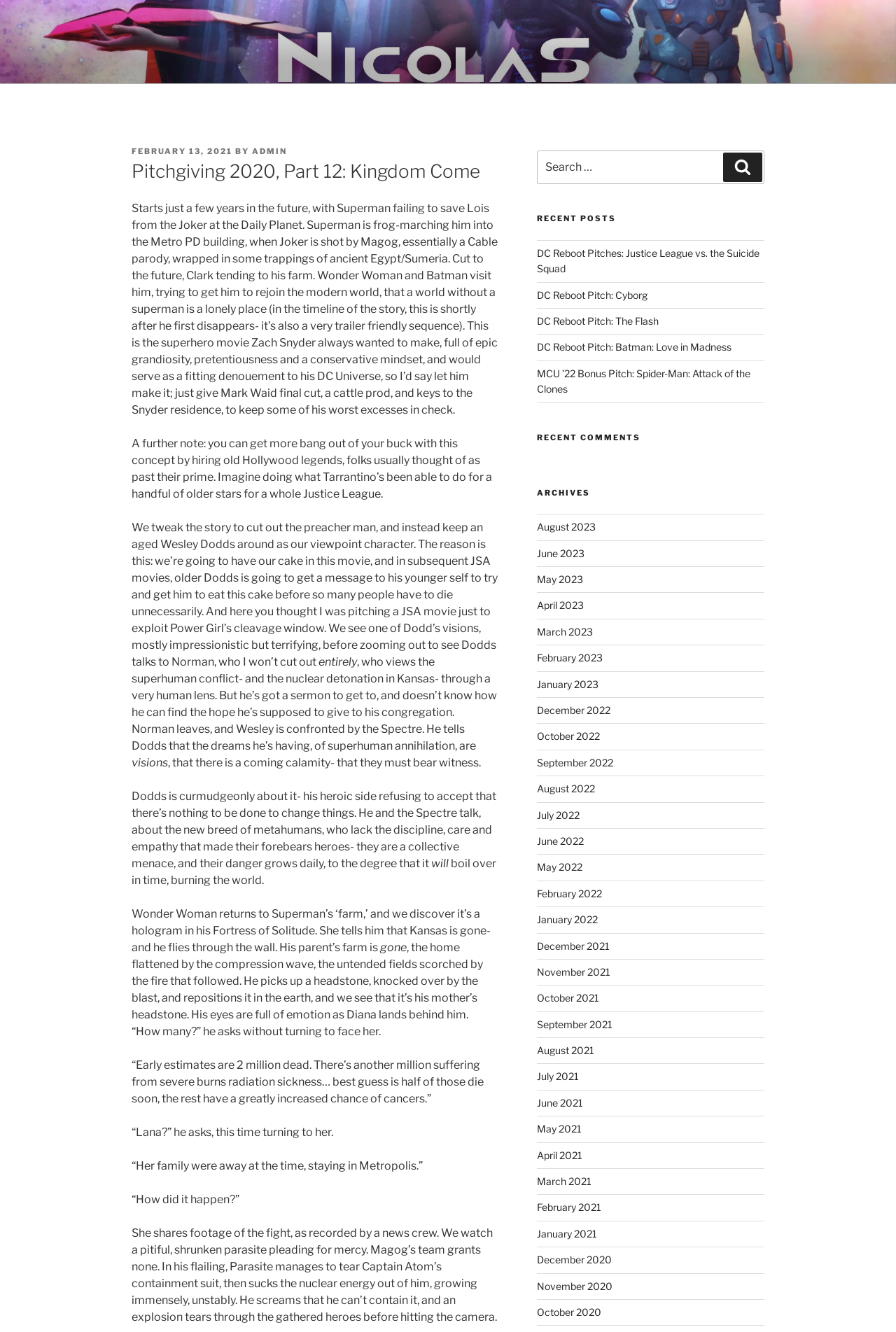Determine the coordinates of the bounding box that should be clicked to complete the instruction: "Read the post 'Pitchgiving 2020, Part 12: Kingdom Come'". The coordinates should be represented by four float numbers between 0 and 1: [left, top, right, bottom].

[0.147, 0.119, 0.556, 0.139]